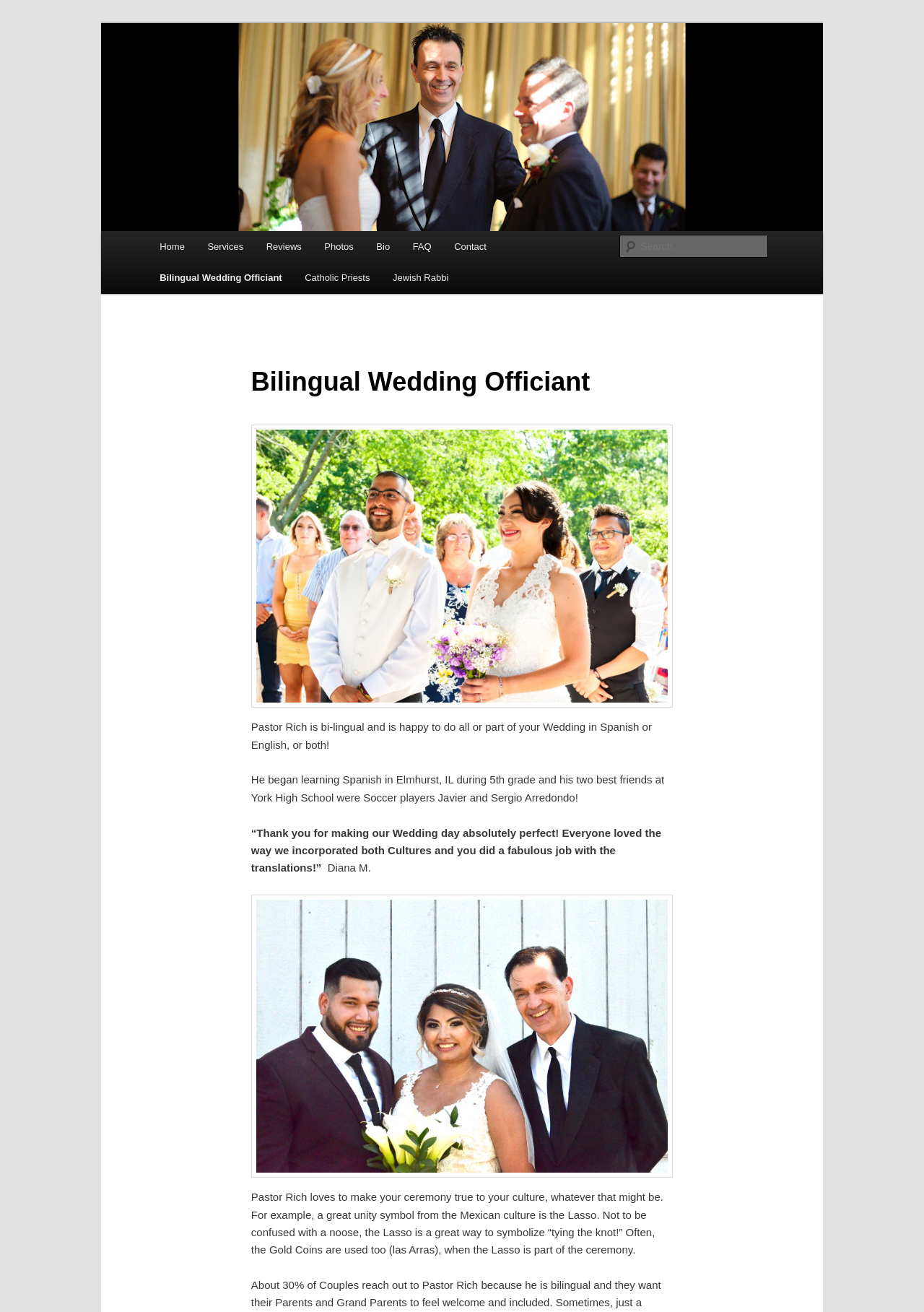What is the name of the person who wrote the testimonial on the webpage?
Refer to the image and offer an in-depth and detailed answer to the question.

I found the answer by looking at the text content of the webpage, specifically the section that contains the testimonial. The text mentions '“Thank you for making our Wedding day absolutely perfect! Everyone loved the way we incorporated both Cultures and you did a fabulous job with the translations!” Diana M.' which indicates that Diana M. is the person who wrote the testimonial.